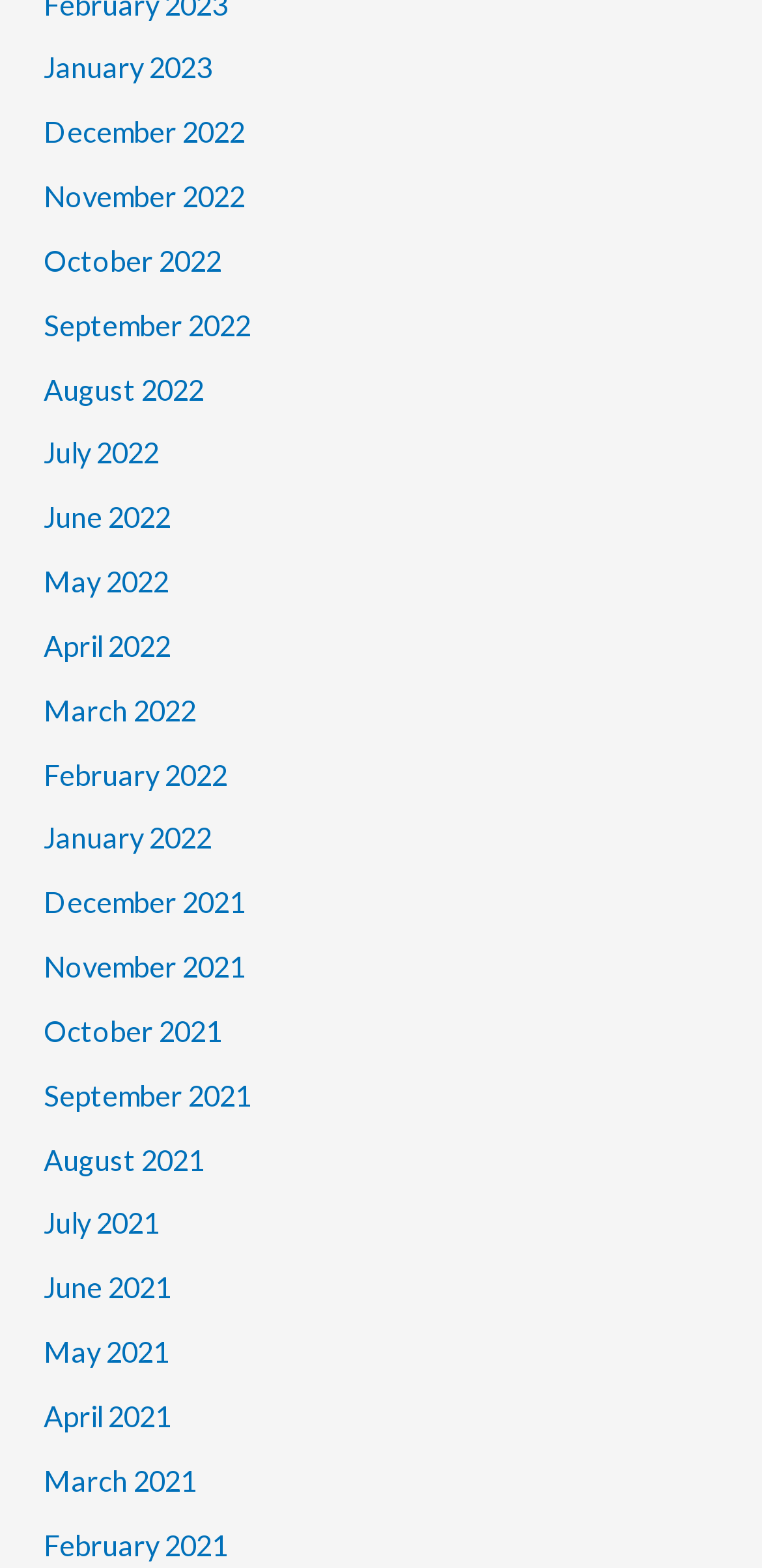Find the bounding box coordinates of the clickable element required to execute the following instruction: "Explore September 2022". Provide the coordinates as four float numbers between 0 and 1, i.e., [left, top, right, bottom].

[0.058, 0.197, 0.329, 0.218]